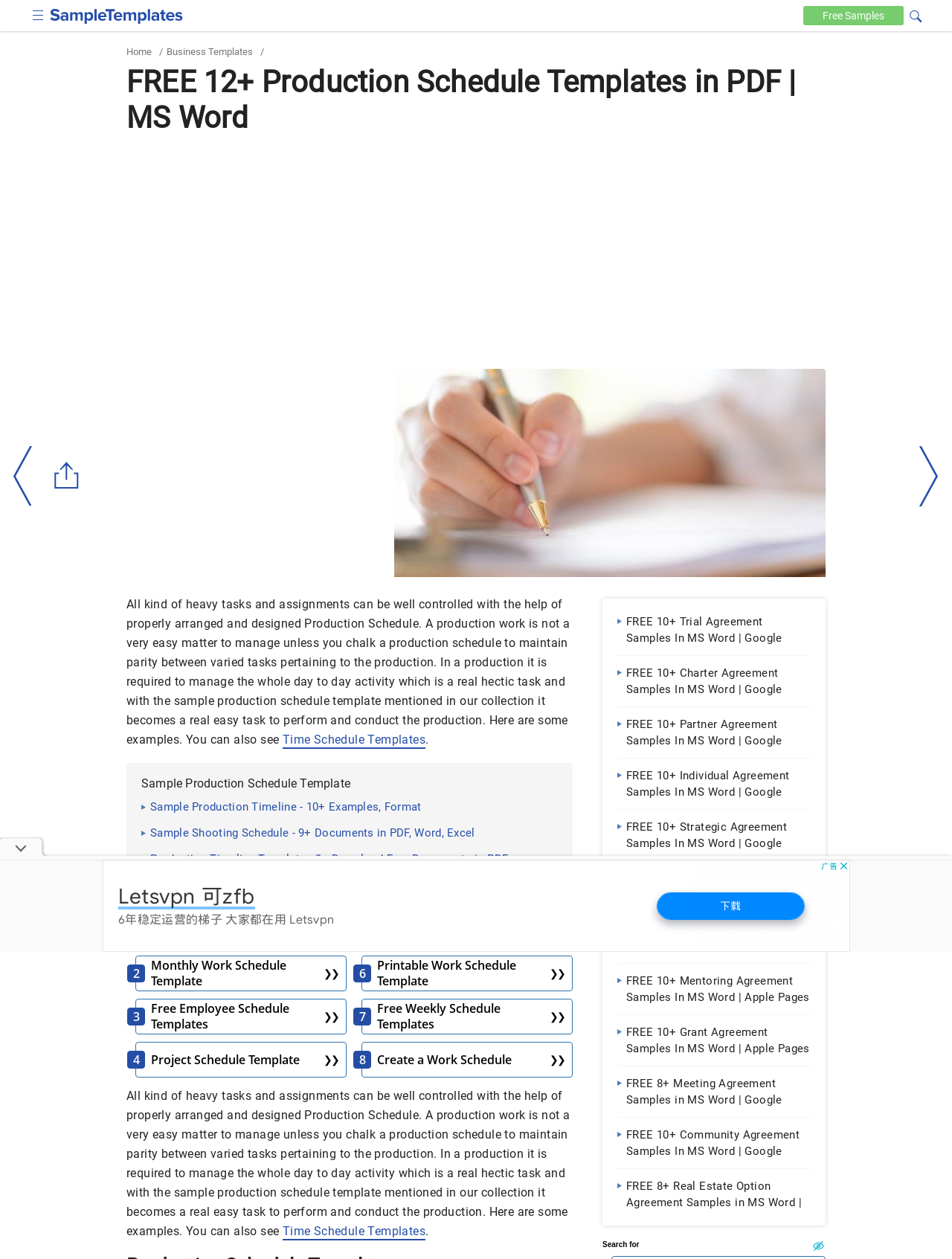What is the format of the provided production schedule templates?
Please give a detailed and elaborate explanation in response to the question.

The webpage title mentions 'FREE 12+ Production Schedule Templates in PDF | MS Word', indicating that the provided production schedule templates are available in both PDF and MS Word formats.